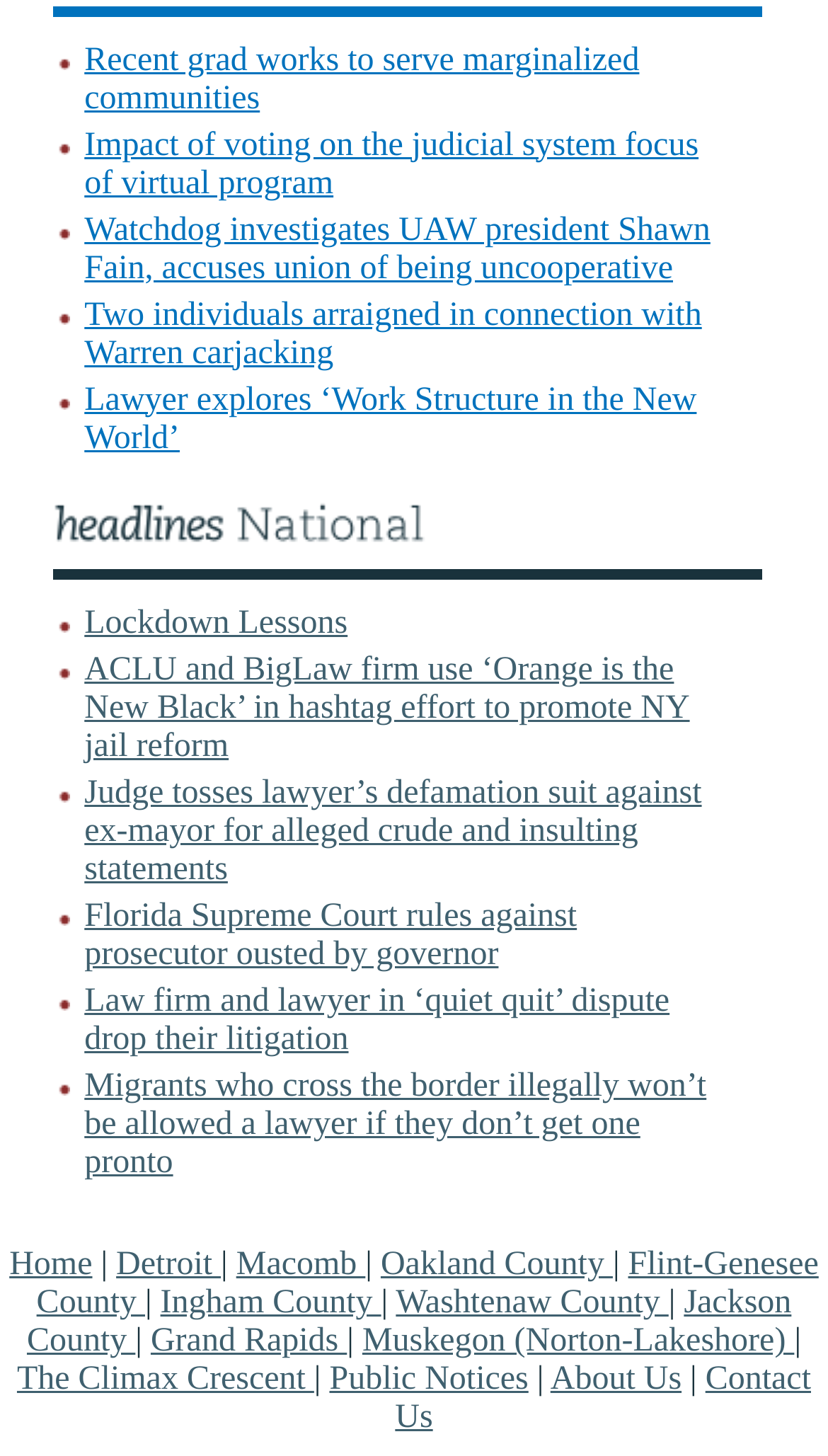What is the topic of the first news article?
Using the details shown in the screenshot, provide a comprehensive answer to the question.

The first news article is located at the top of the webpage and is marked with a list marker. The text of the article is 'Recent grad works to serve marginalized communities', indicating that the topic of the article is about recent graduates working to serve marginalized communities.